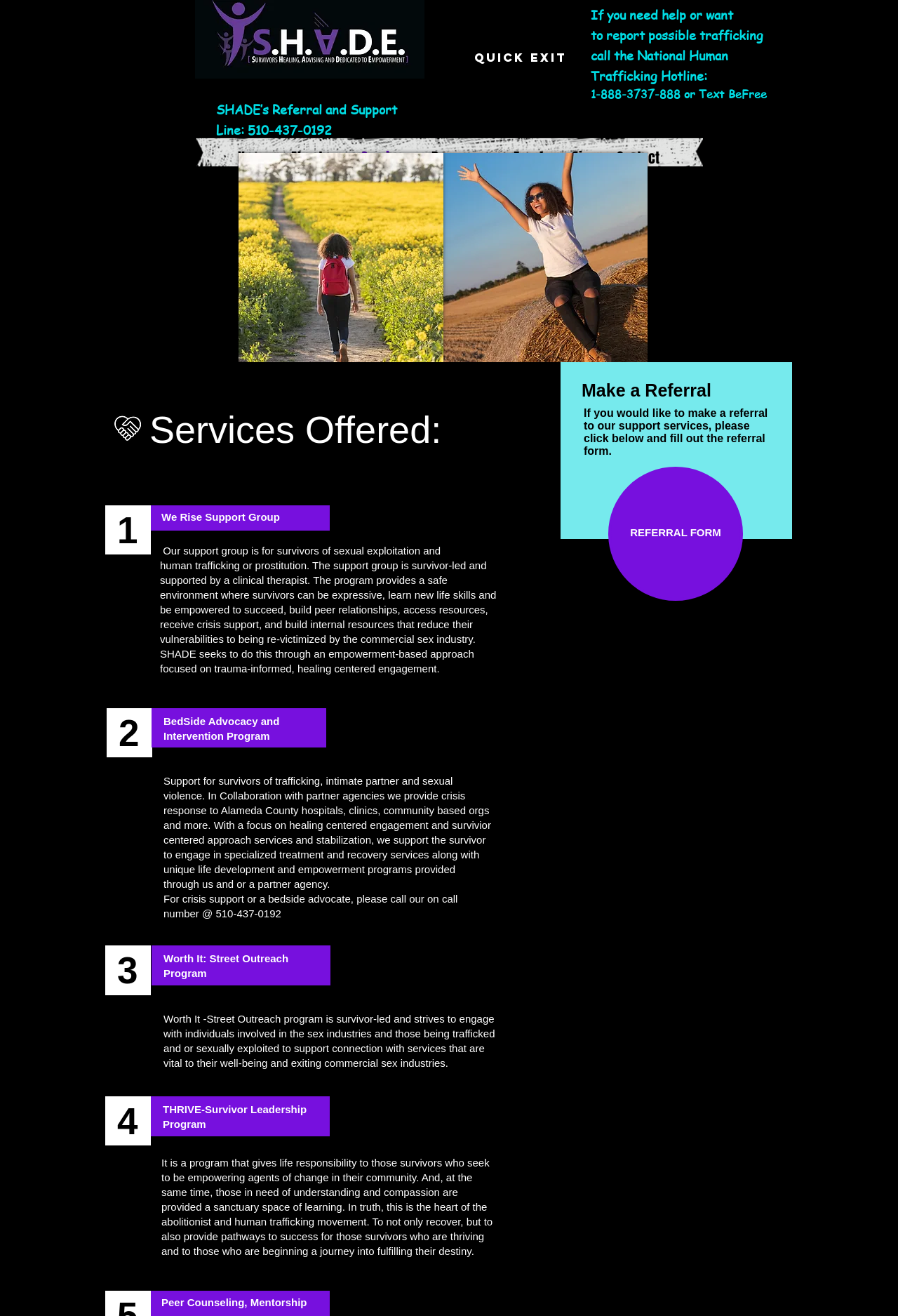Please find the bounding box coordinates of the element that needs to be clicked to perform the following instruction: "Make a referral to SHADE's support services". The bounding box coordinates should be four float numbers between 0 and 1, represented as [left, top, right, bottom].

[0.677, 0.355, 0.827, 0.457]